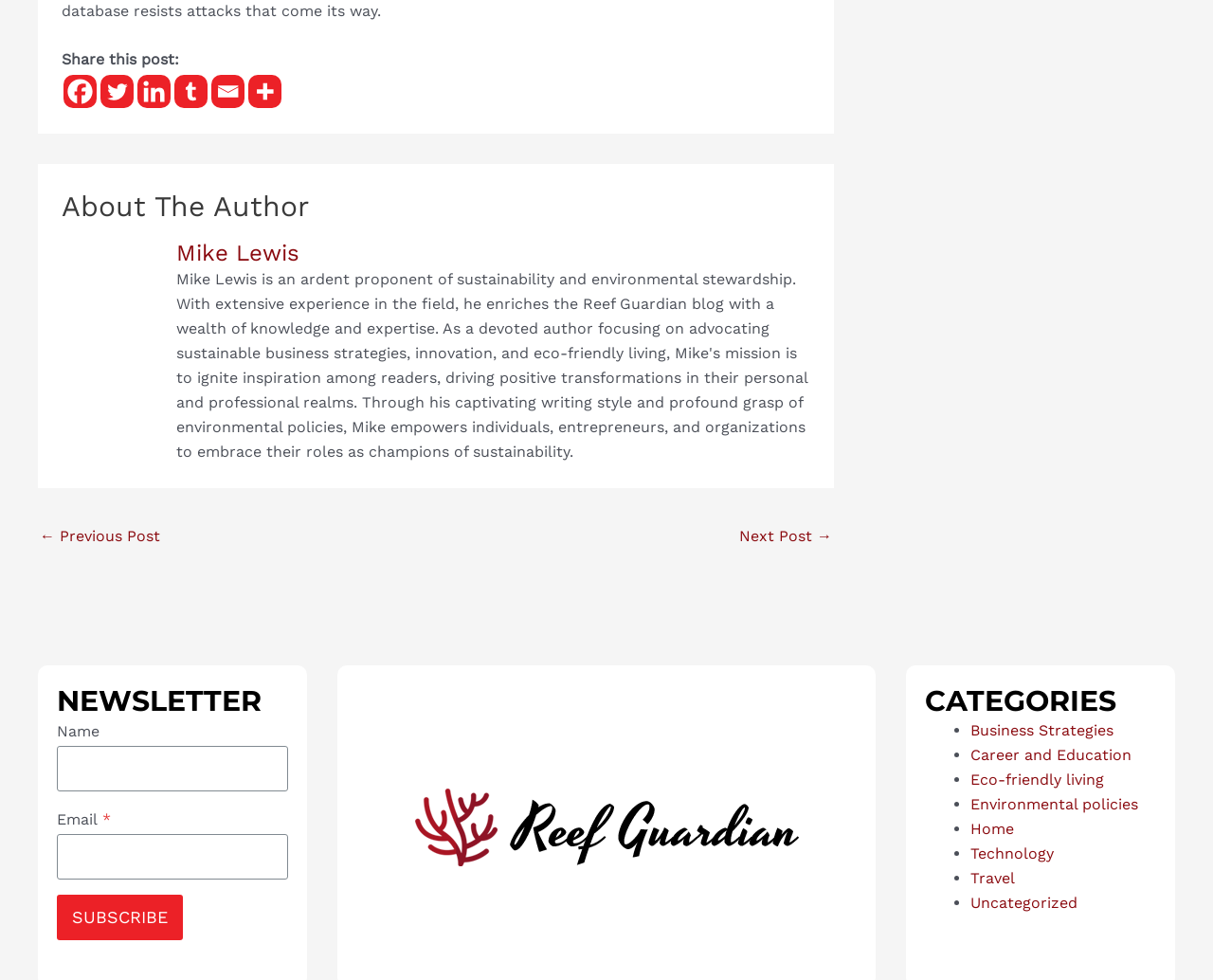Respond to the following query with just one word or a short phrase: 
What is the function of the 'SUBSCRIBE' button?

To subscribe to a newsletter